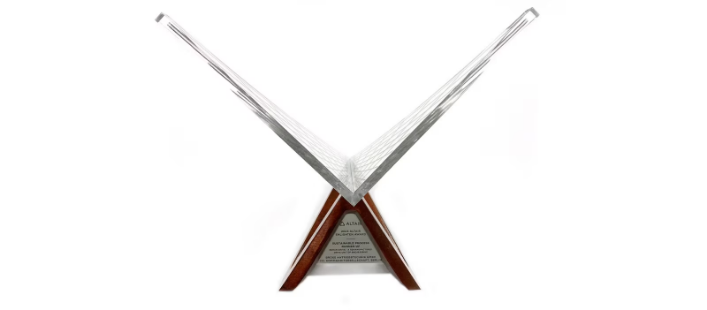Offer a detailed caption for the image presented.

The image showcases an elegant award that symbolizes innovation and excellence in the automotive industry. The trophy features a striking design with two upward-sweeping arches made of transparent material, conveying a sense of modernity and achievement. At its base, a sturdy wooden structure supports the award, reflecting craftsmanship and stability. The central engraved plaque likely bears accolades, acknowledging the recipient's contributions to sustainable practices within the industry. Notably, the award is associated with the Altair Enlighten Award 2023, emphasizing advancements in reducing carbon footprints and promoting environmental responsibility in manufacturing.